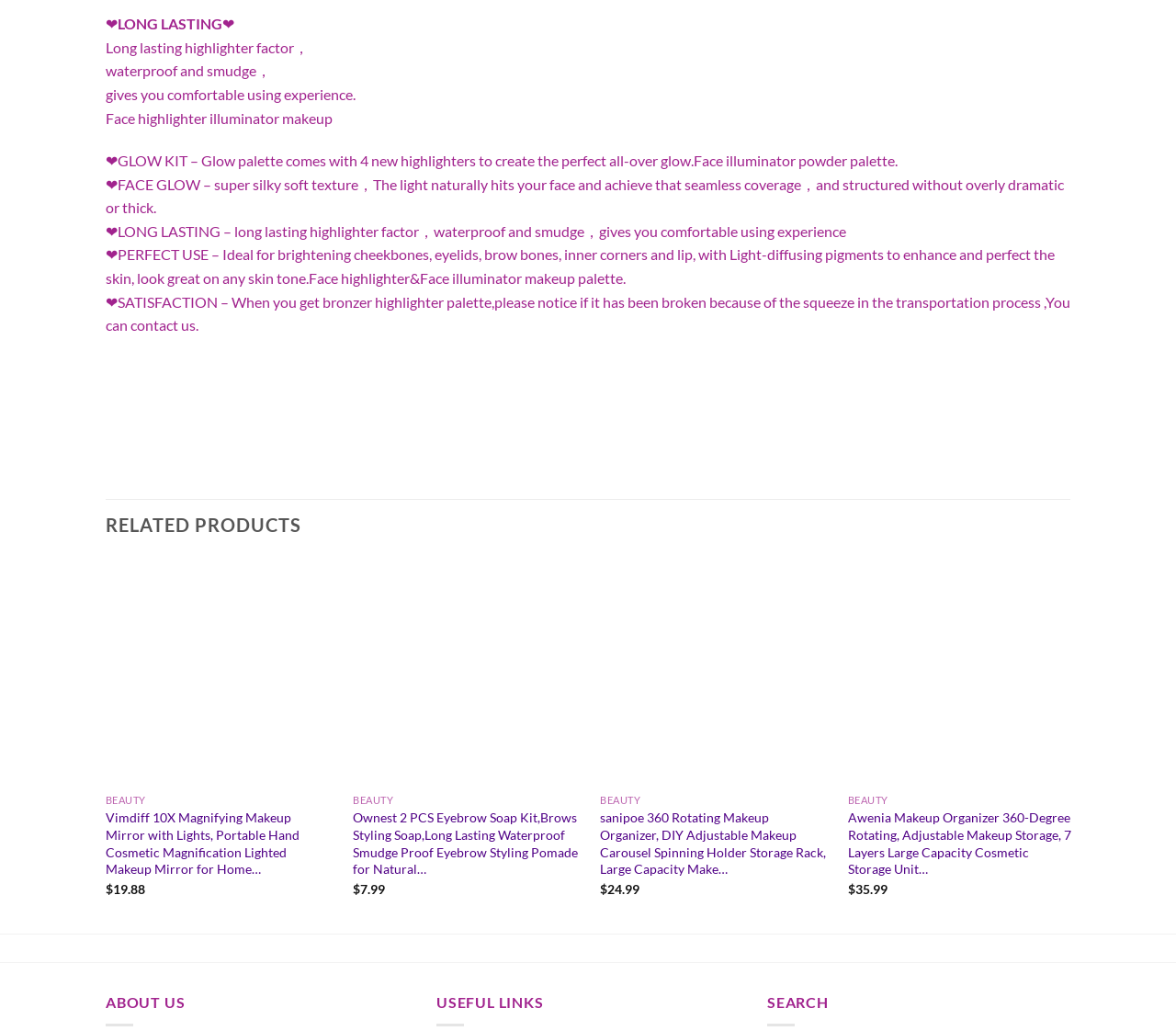Given the content of the image, can you provide a detailed answer to the question?
How many products are listed under RELATED PRODUCTS?

I counted the number of products listed under the 'RELATED PRODUCTS' heading, which starts from the Vimdiff 10X Magnifying Makeup Mirror with Lights product and ends at the Awenia Makeup Organizer 360-Degree Rotating product. There are 4 products in total.